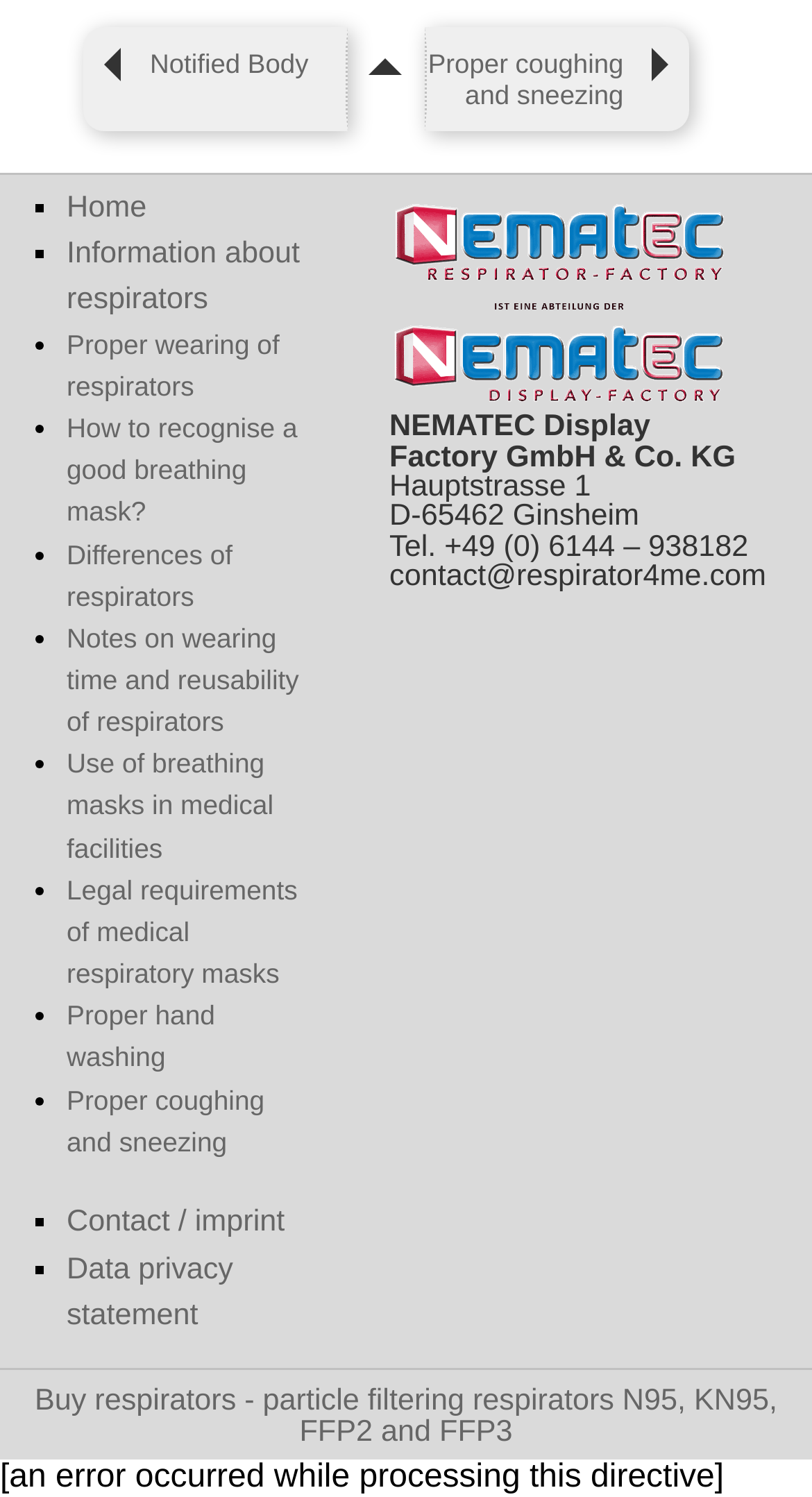Please reply to the following question using a single word or phrase: 
What is the phone number of the company?

+49 (0) 6144 – 938182